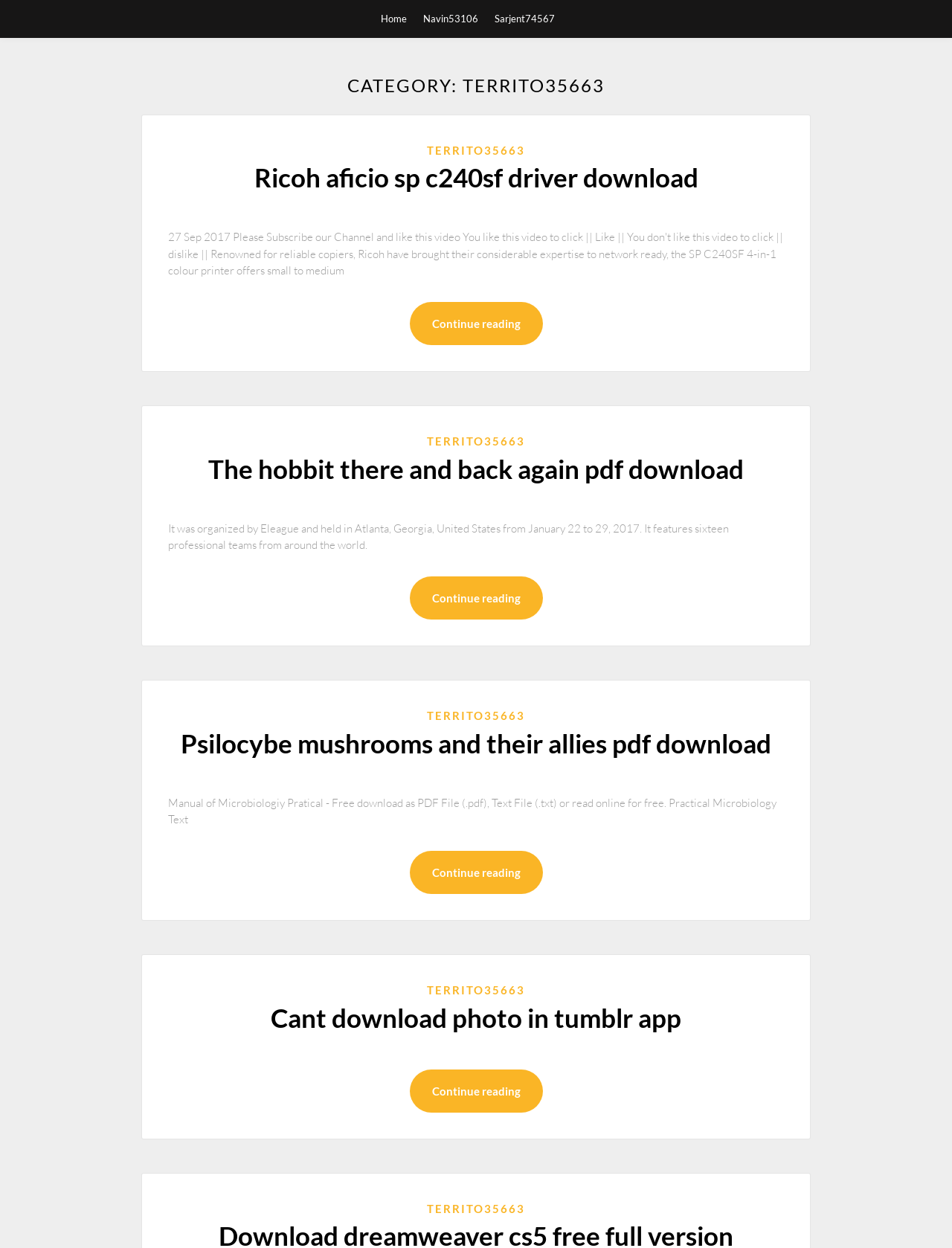Given the element description "Territo35663" in the screenshot, predict the bounding box coordinates of that UI element.

[0.448, 0.568, 0.552, 0.579]